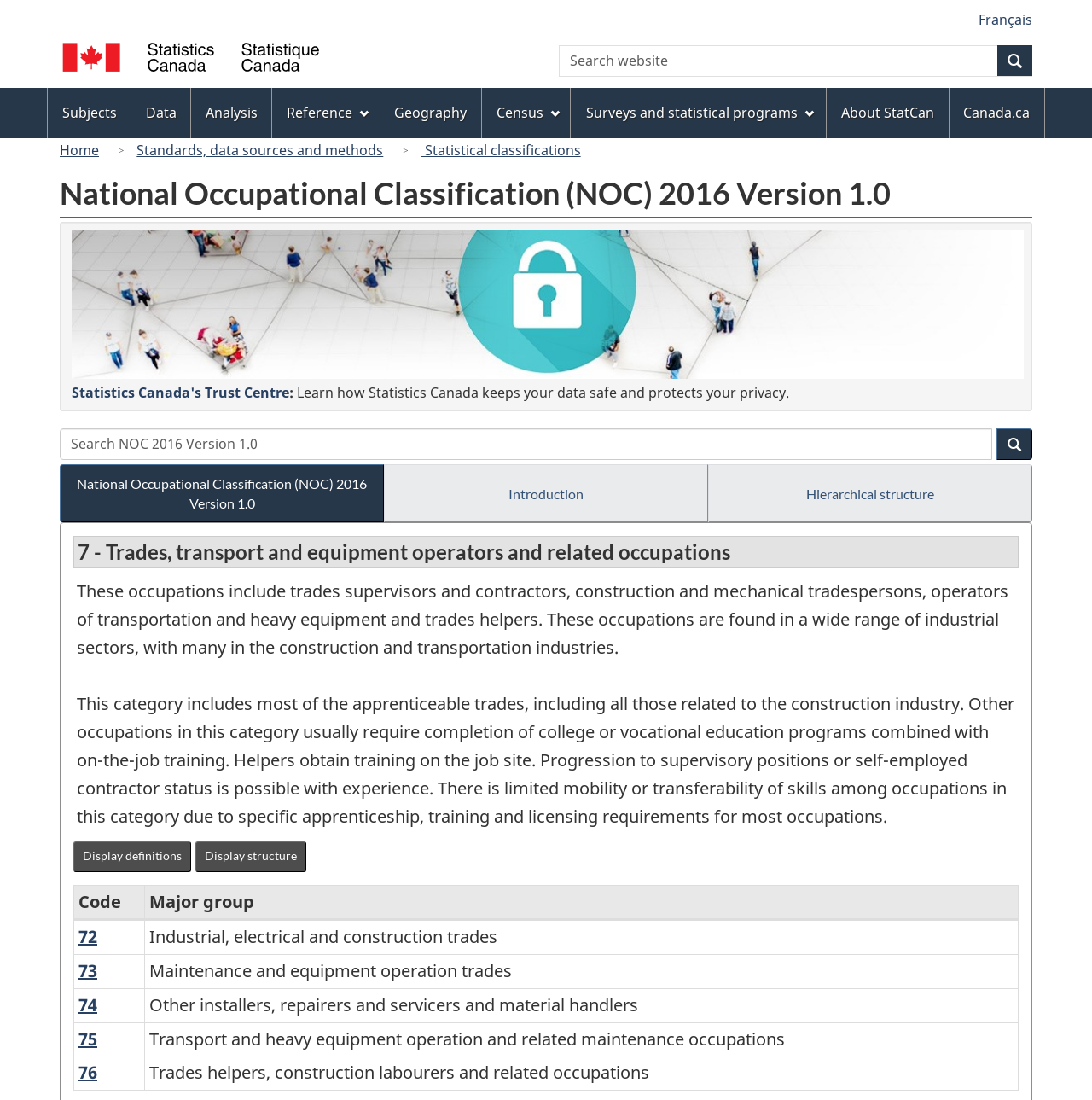What is the title of the table that displays the classification structure? Based on the image, give a response in one word or a short phrase.

National Occupational Classification (NOC) 2016 Version 1.0 - Classification structure